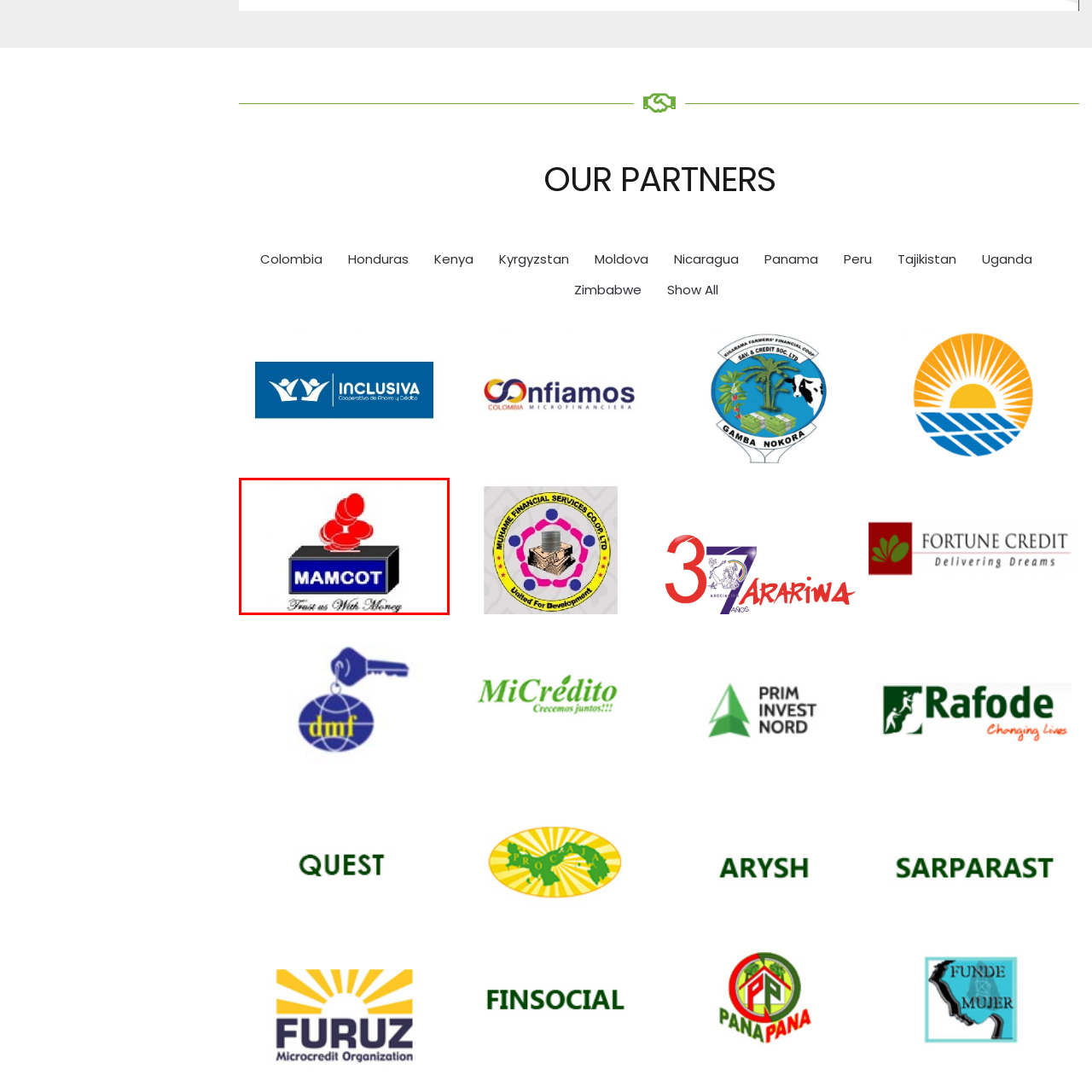Offer a meticulous description of everything depicted in the red-enclosed portion of the image.

The image features the logo of MAMCOT, which includes a stylized depiction of stacked coins in vibrant red on top of a black box. The logo is prominently emblazoned with the name "MAMCOT" in bold blue letters, conveying a sense of trust and reliability. Beneath the name, in a smaller font, are the words "Trust us With Money," further emphasizing their commitment to secure financial services or transactions. This visual representation reflects the organization's focus on financial trustworthiness and service.